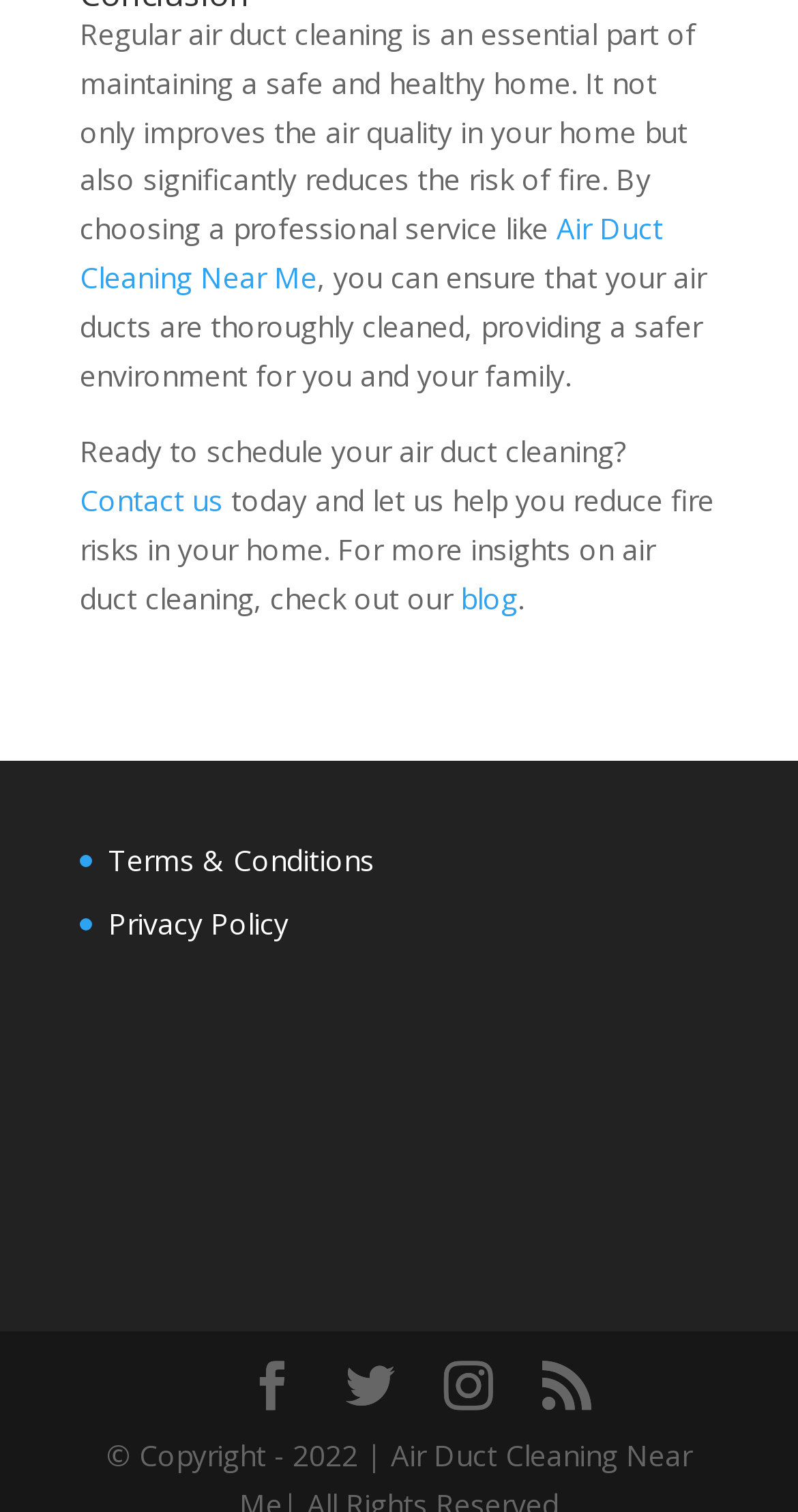Please determine the bounding box coordinates for the element that should be clicked to follow these instructions: "Check the privacy policy".

[0.136, 0.597, 0.362, 0.623]